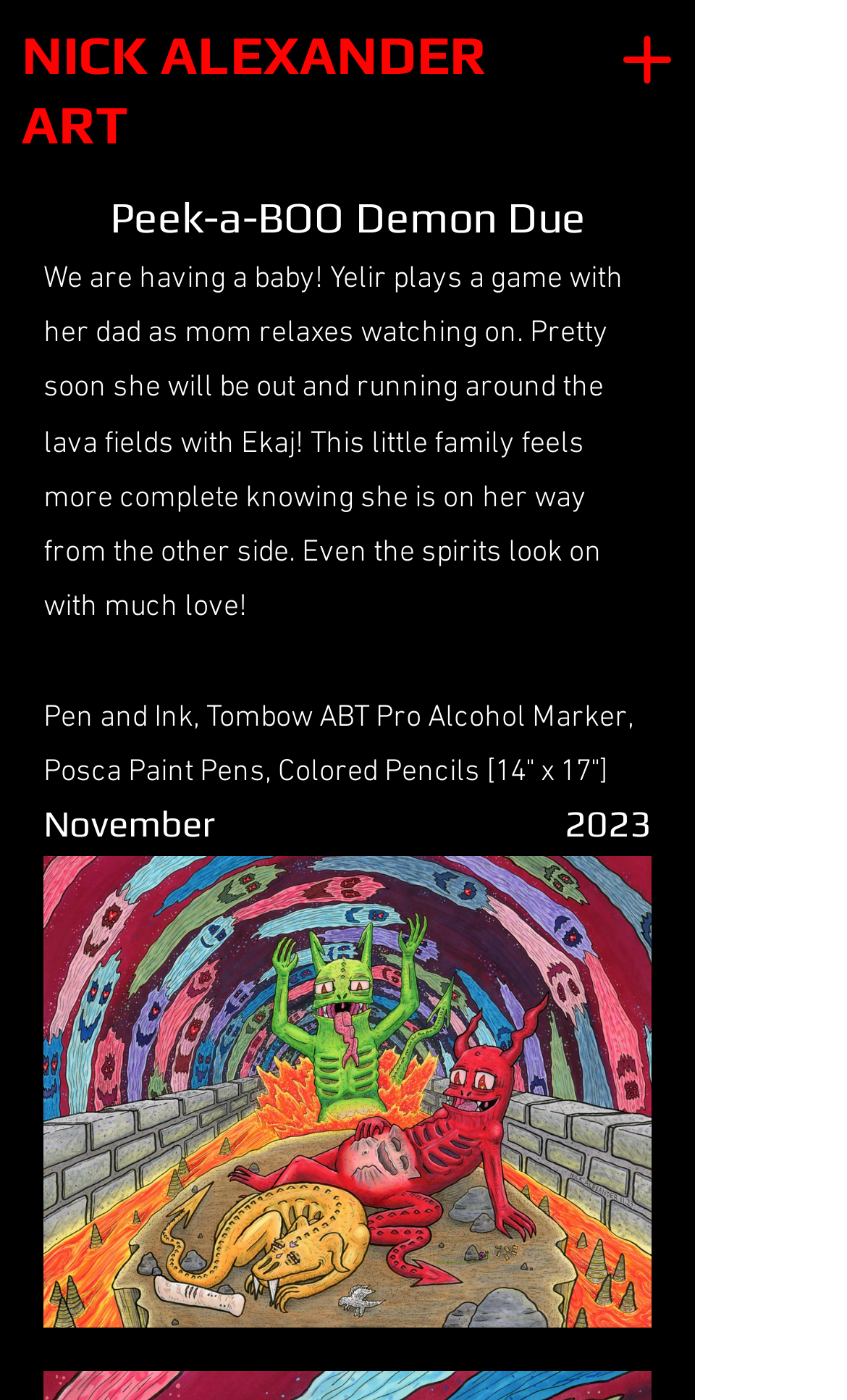What is the month and year of the artwork?
Provide a thorough and detailed answer to the question.

I found the answer by looking at the heading elements with the text 'November' and '2023', which are likely the month and year of the artwork.